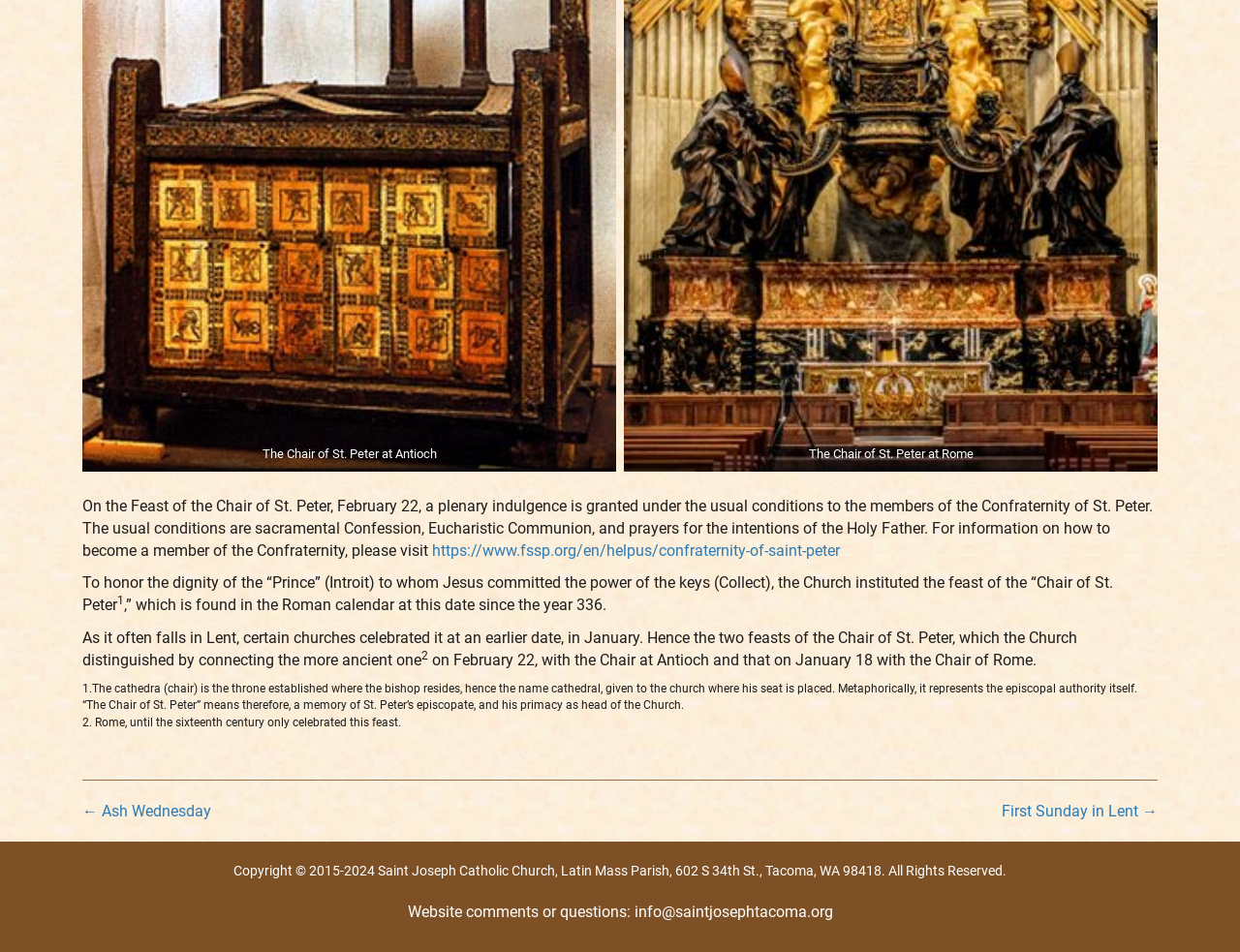Locate the bounding box of the UI element defined by this description: "info@saintjosephtacoma.org". The coordinates should be given as four float numbers between 0 and 1, formatted as [left, top, right, bottom].

[0.511, 0.948, 0.671, 0.967]